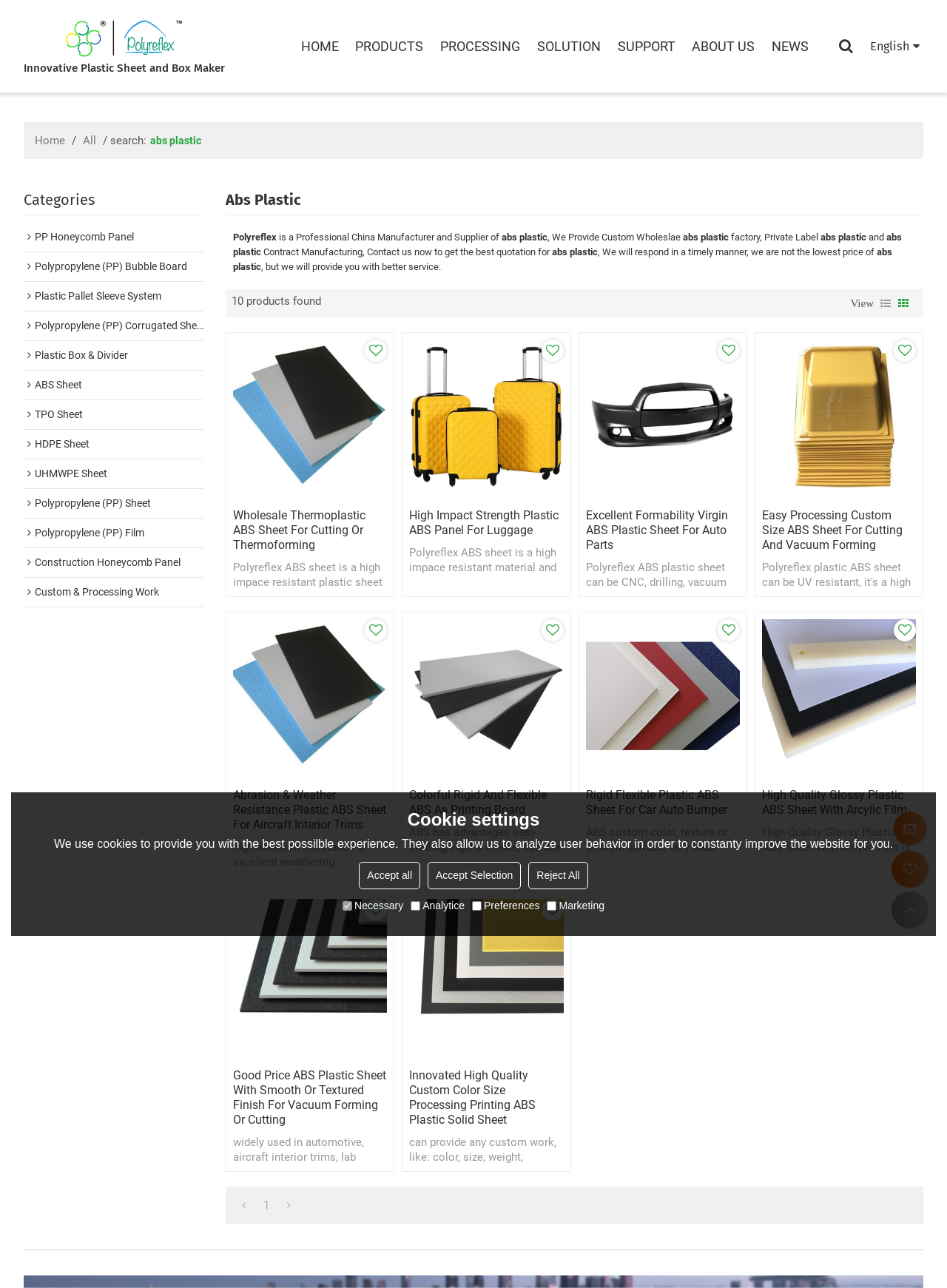Can you identify the bounding box coordinates of the clickable region needed to carry out this instruction: 'View the 'Wholesale Thermoplastic ABS Sheet for Cutting or Thermoforming' product'? The coordinates should be four float numbers within the range of 0 to 1, stated as [left, top, right, bottom].

[0.246, 0.264, 0.409, 0.383]